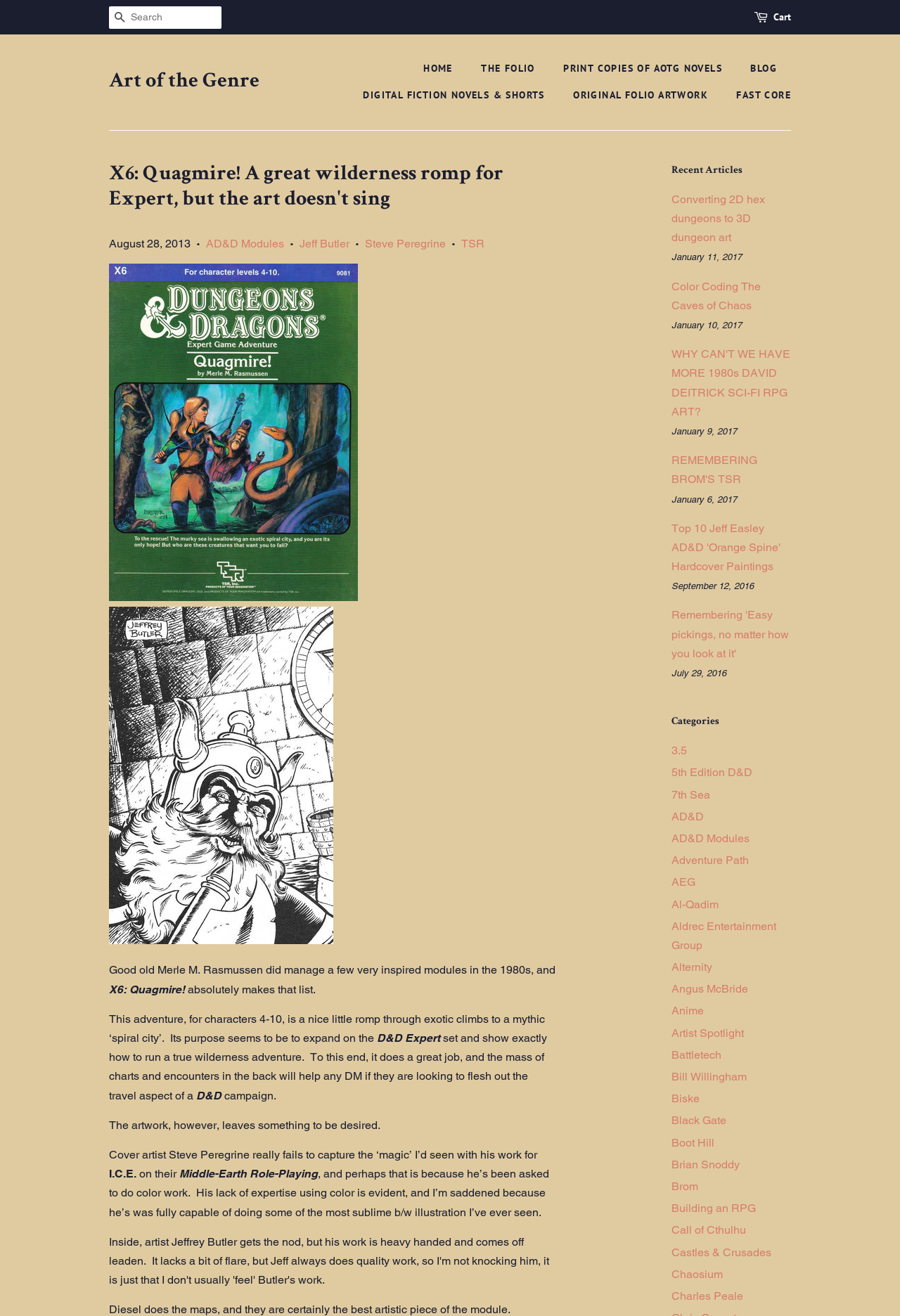Determine the bounding box coordinates of the region I should click to achieve the following instruction: "Search for something". Ensure the bounding box coordinates are four float numbers between 0 and 1, i.e., [left, top, right, bottom].

[0.121, 0.005, 0.146, 0.022]